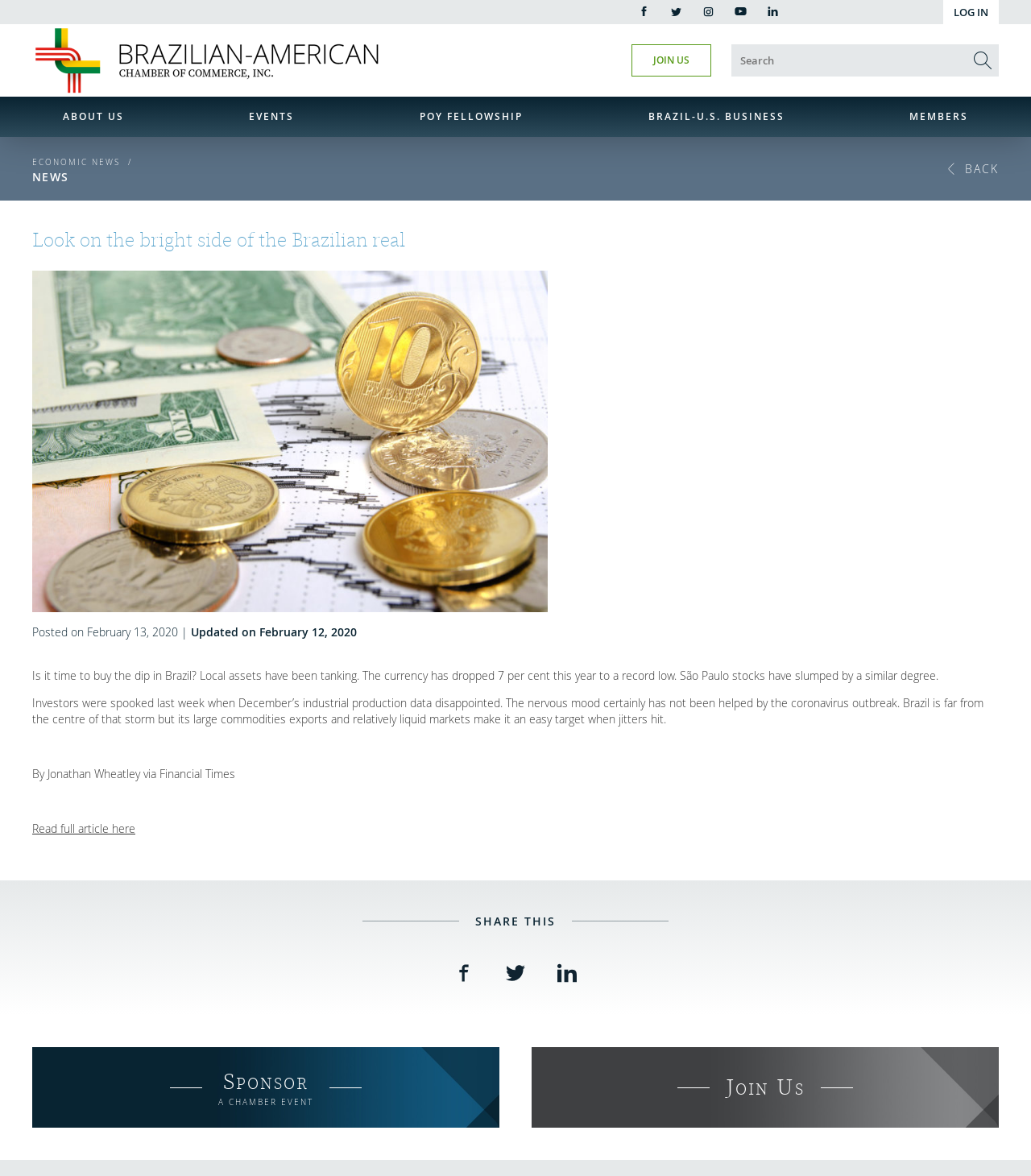Identify the bounding box coordinates of the region I need to click to complete this instruction: "Search for something".

[0.709, 0.038, 0.938, 0.065]